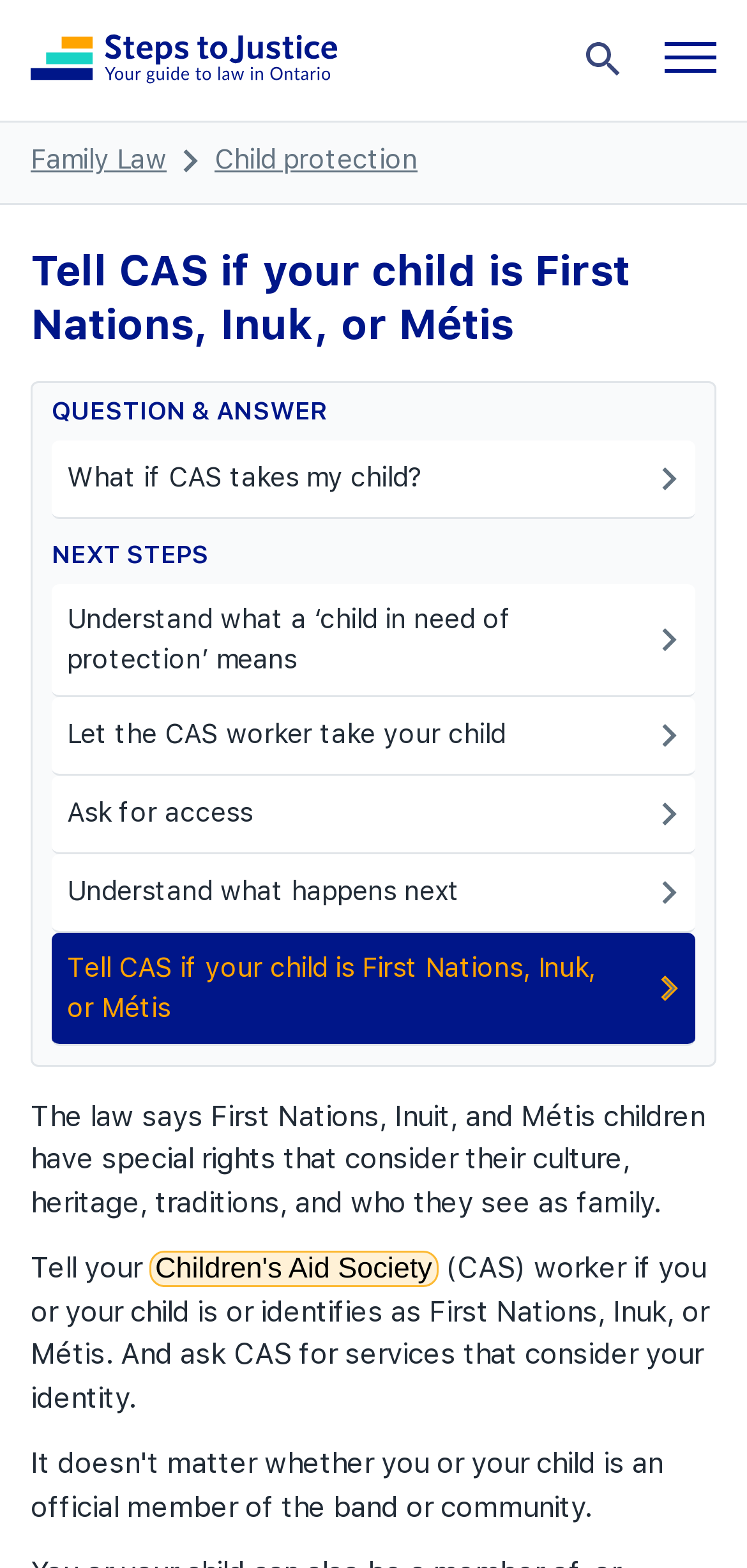From the webpage screenshot, predict the bounding box of the UI element that matches this description: "Children's Aid Society".

[0.2, 0.826, 0.586, 0.849]